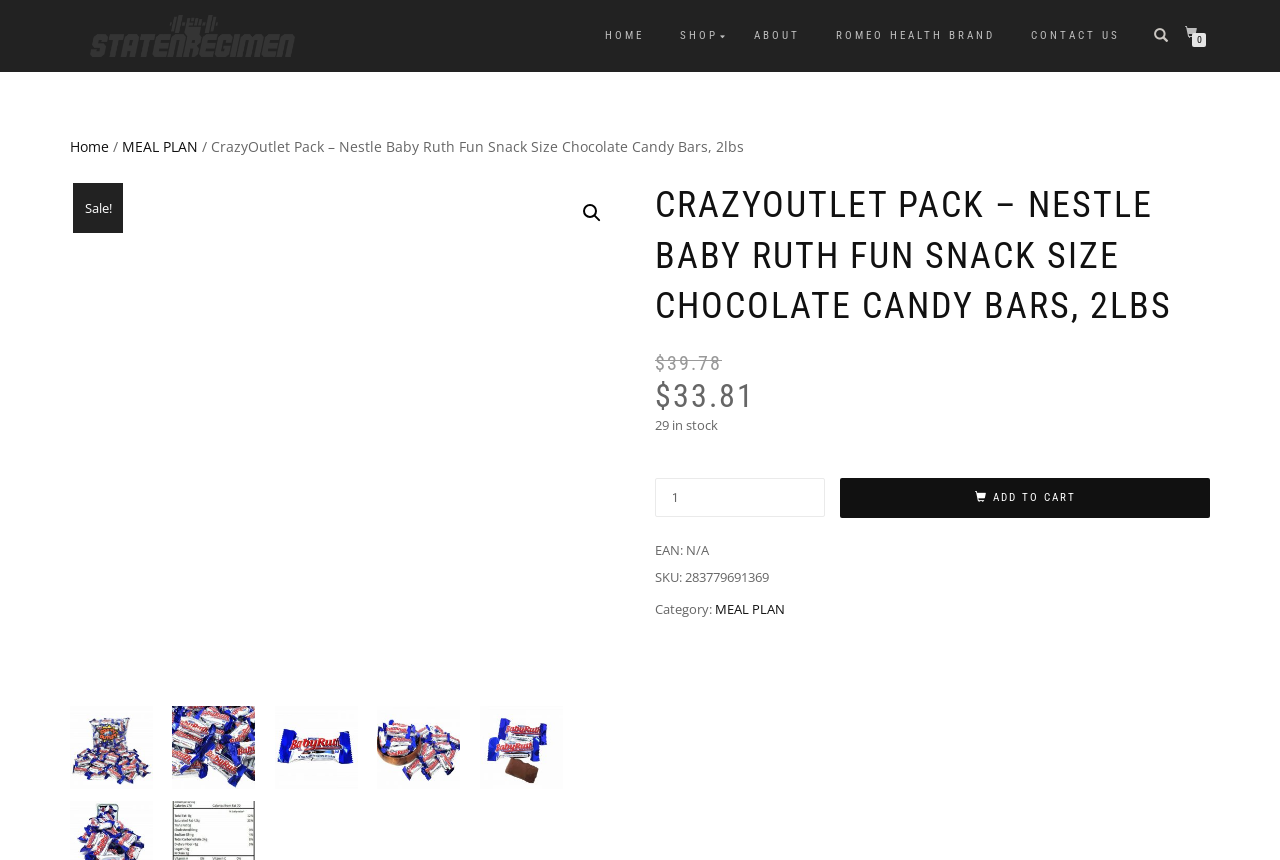How many items are in stock?
Respond to the question with a well-detailed and thorough answer.

I found the answer by looking at the static text element with the text '29 in stock' which indicates the availability of the product.